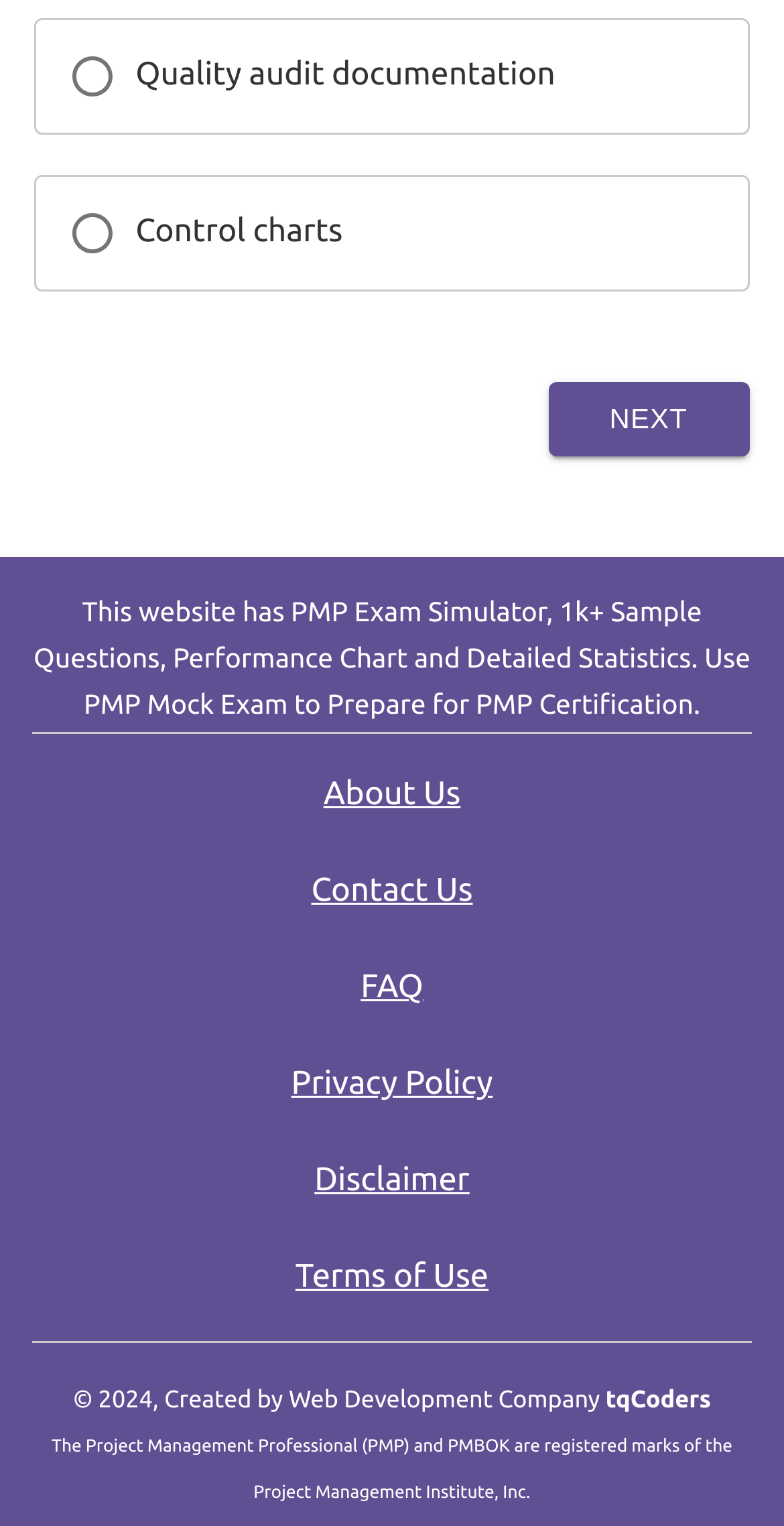Pinpoint the bounding box coordinates of the element you need to click to execute the following instruction: "Contact 'Web Development Company'". The bounding box should be represented by four float numbers between 0 and 1, in the format [left, top, right, bottom].

[0.368, 0.909, 0.765, 0.926]